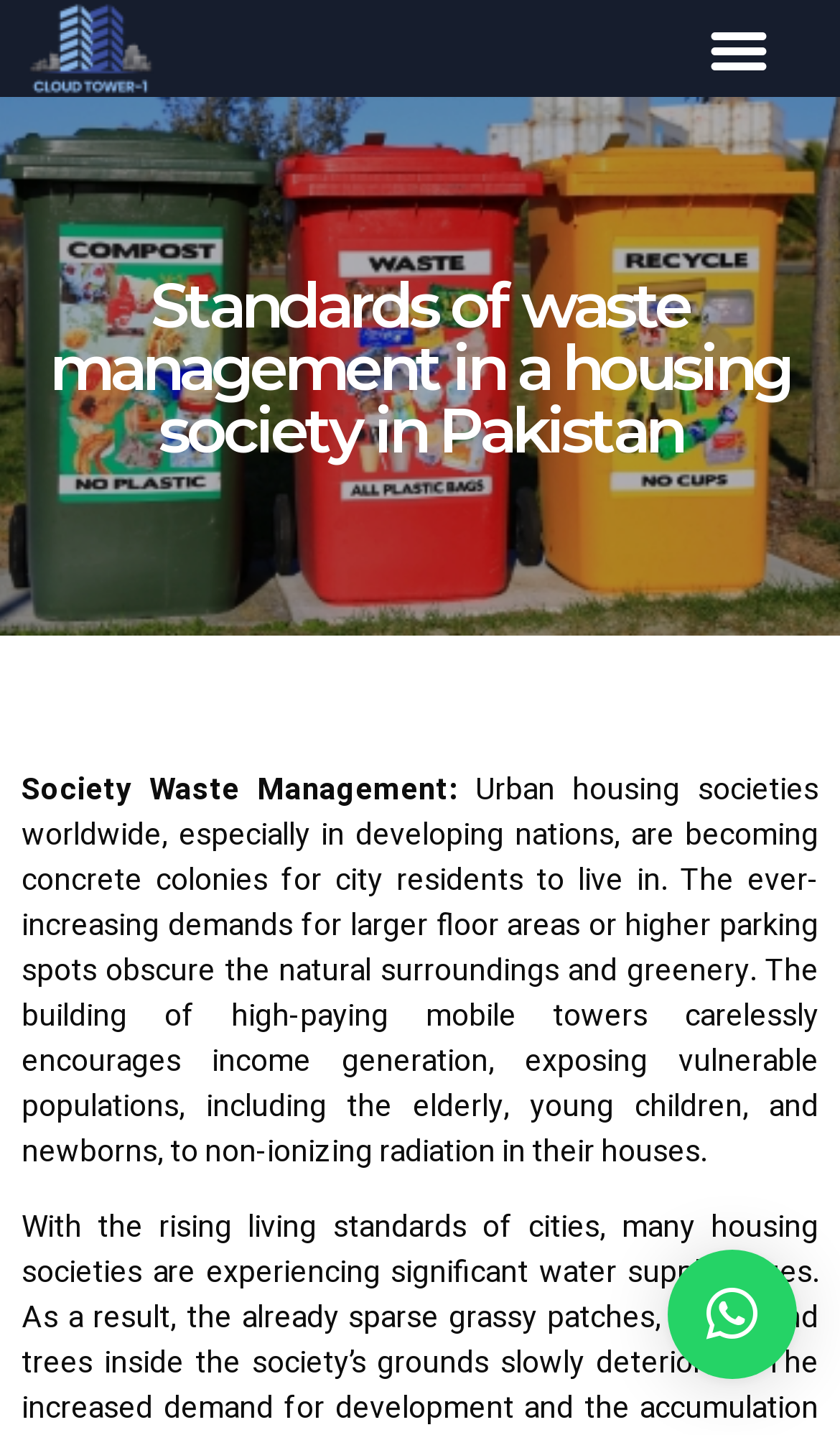What is the effect of high-paying mobile towers?
Using the image, respond with a single word or phrase.

Exposure to non-ionizing radiation